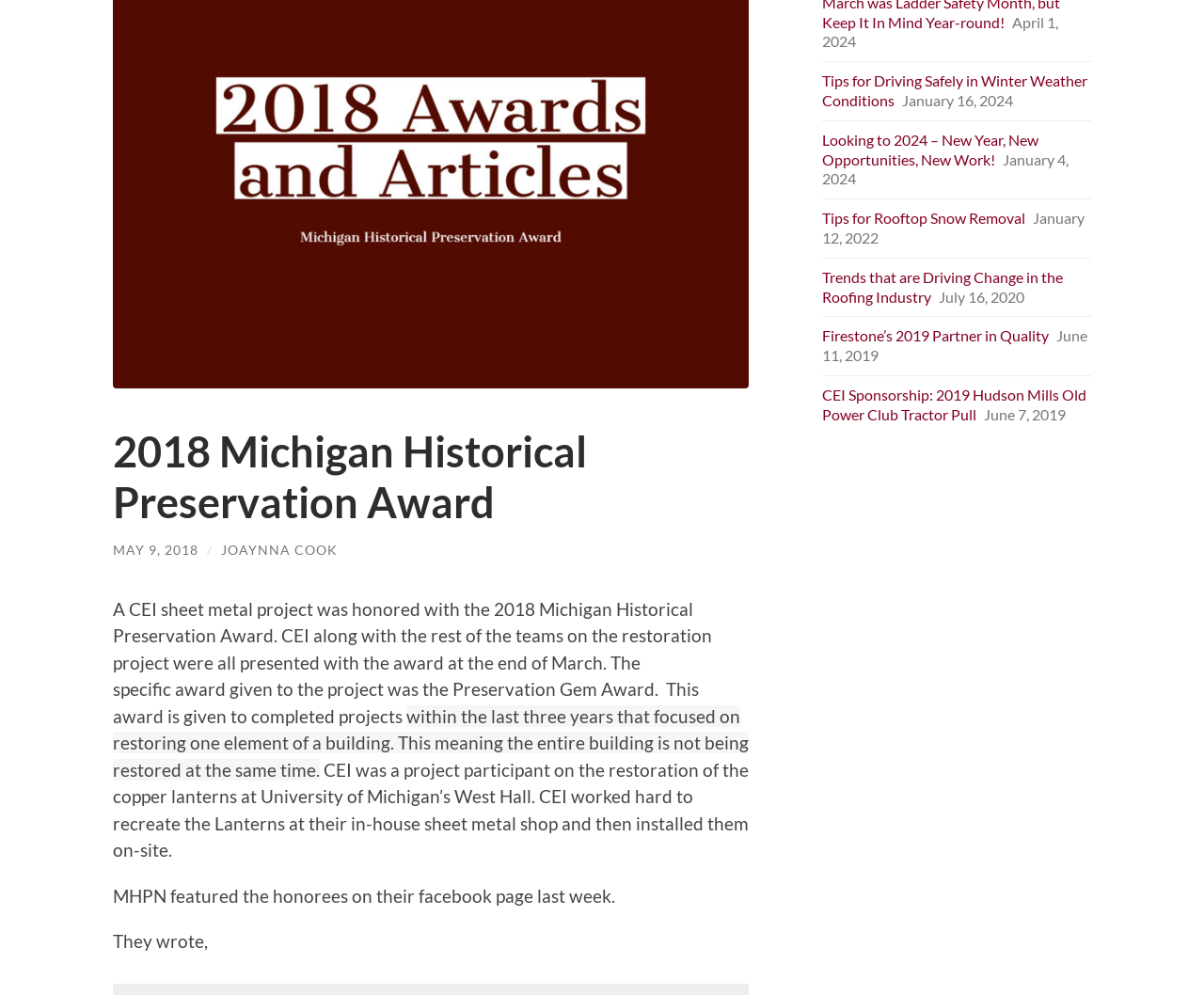Find the coordinates for the bounding box of the element with this description: "Joaynna Cook".

[0.184, 0.545, 0.28, 0.561]